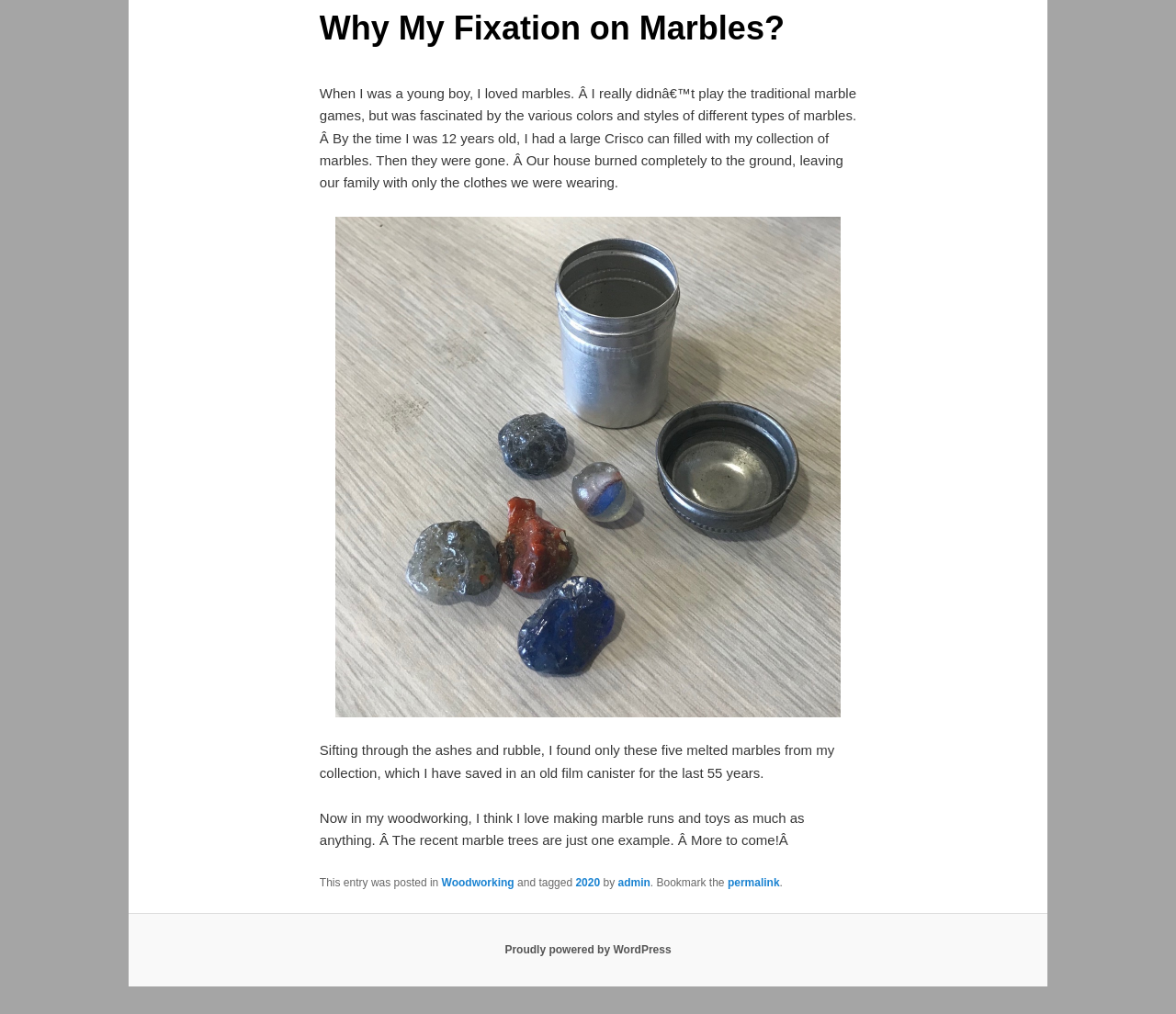Using the description "admin", locate and provide the bounding box of the UI element.

[0.525, 0.864, 0.553, 0.877]